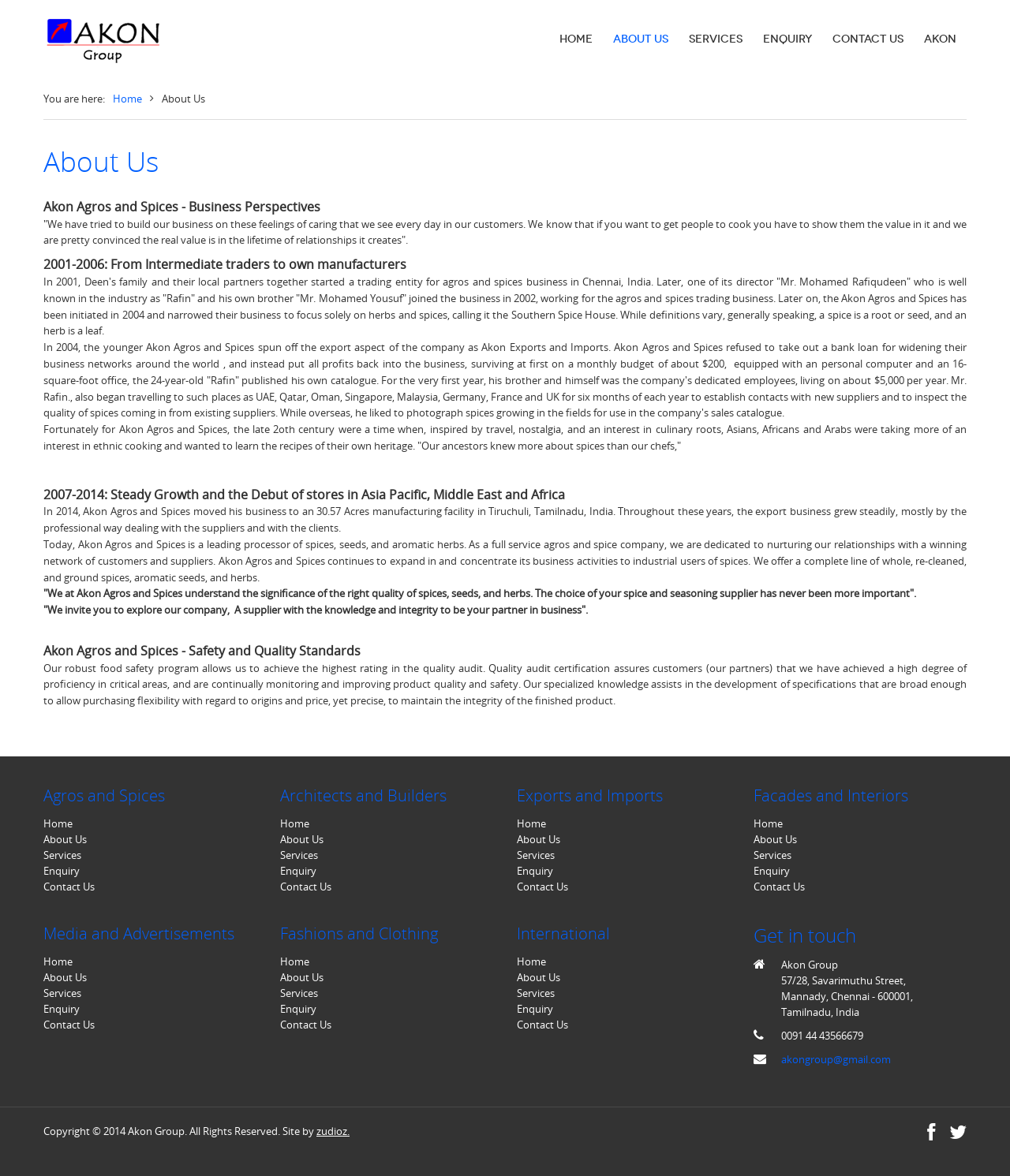What is the address of the company?
Can you offer a detailed and complete answer to this question?

The address of the company can be found at the bottom of the webpage, where it is mentioned as '57/28, Savarimuthu Street, Mannady, Chennai - 600001, Tamilnadu, India'.